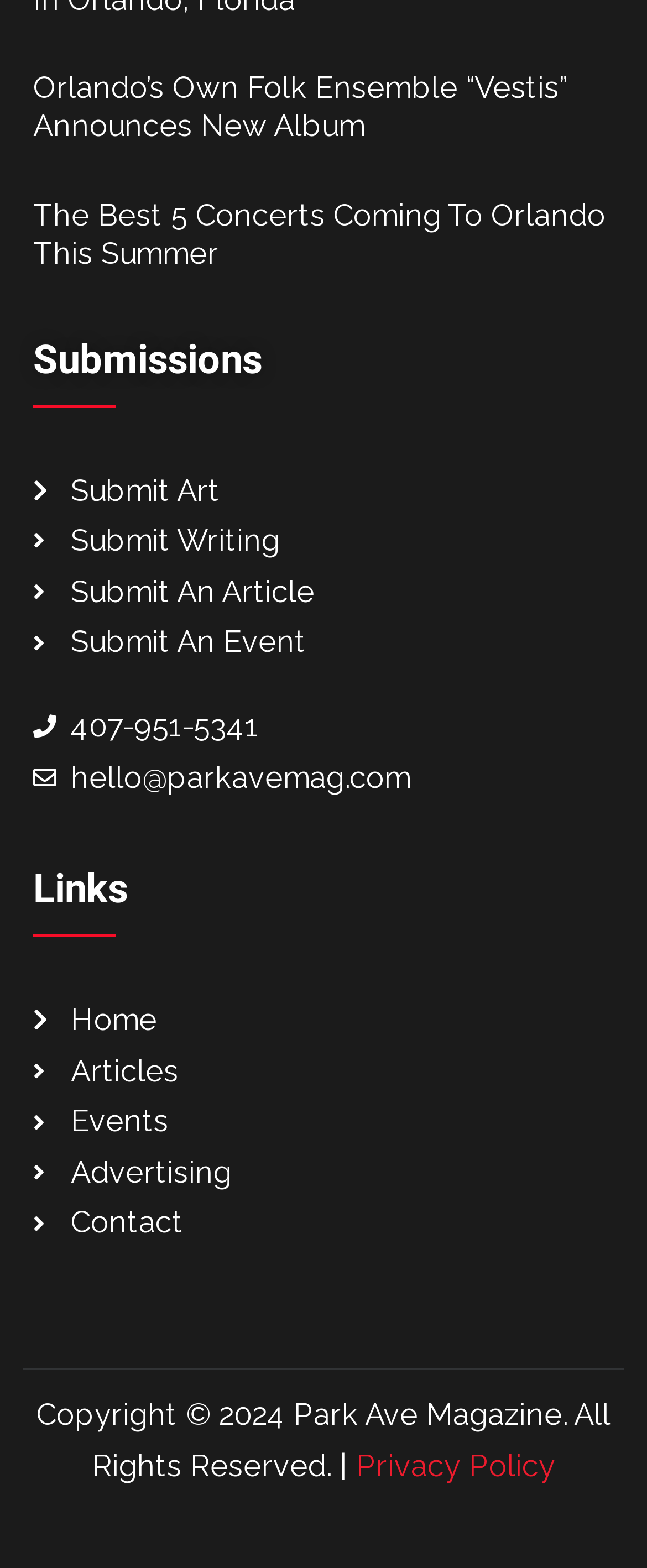Specify the bounding box coordinates (top-left x, top-left y, bottom-right x, bottom-right y) of the UI element in the screenshot that matches this description: Home

[0.051, 0.635, 0.949, 0.667]